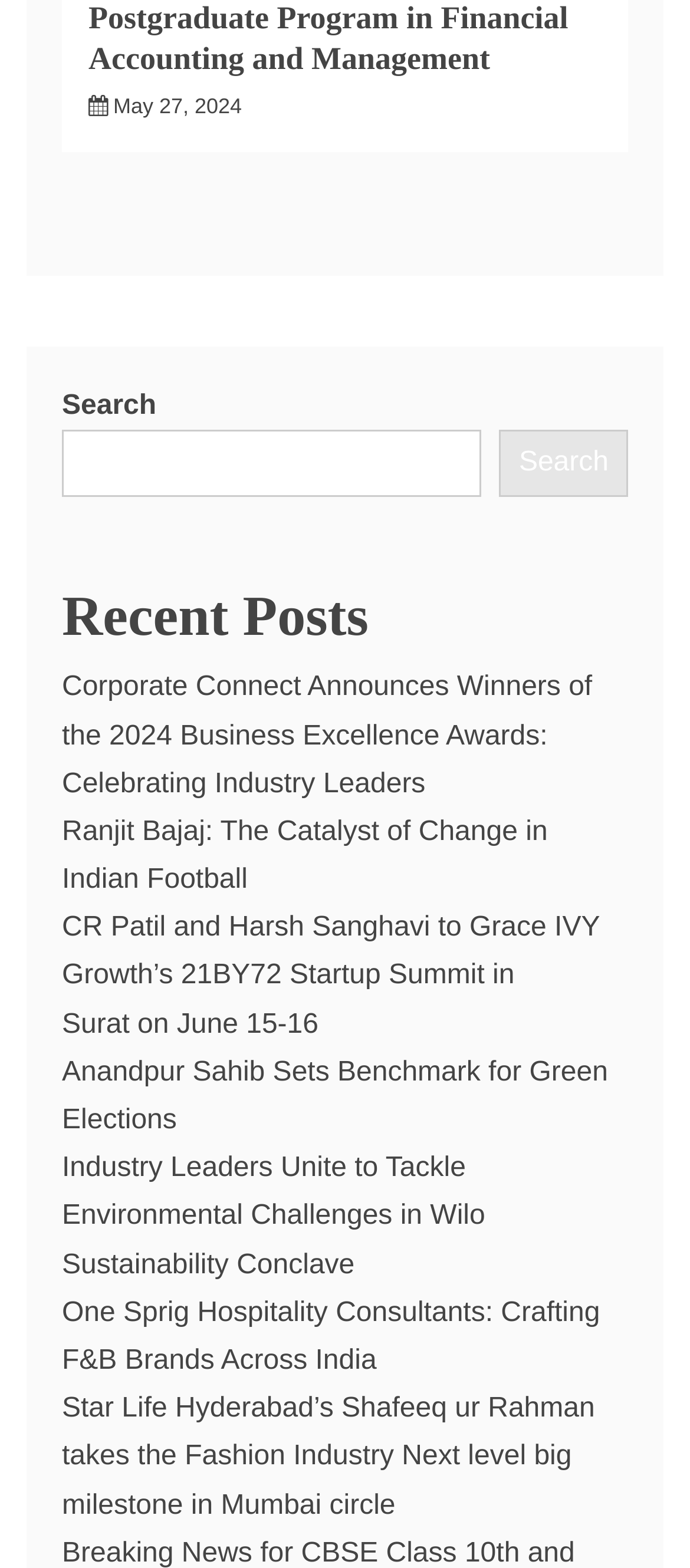Kindly determine the bounding box coordinates for the area that needs to be clicked to execute this instruction: "Read Corporate Connect Announces Winners of the 2024 Business Excellence Awards".

[0.09, 0.429, 0.858, 0.509]